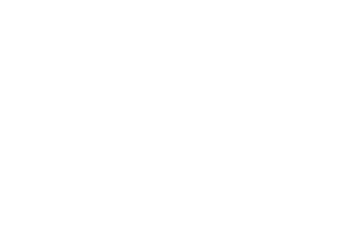What is the theme of the tabletop game?
Examine the screenshot and reply with a single word or phrase.

Cthulhu mythos and tactical warfare